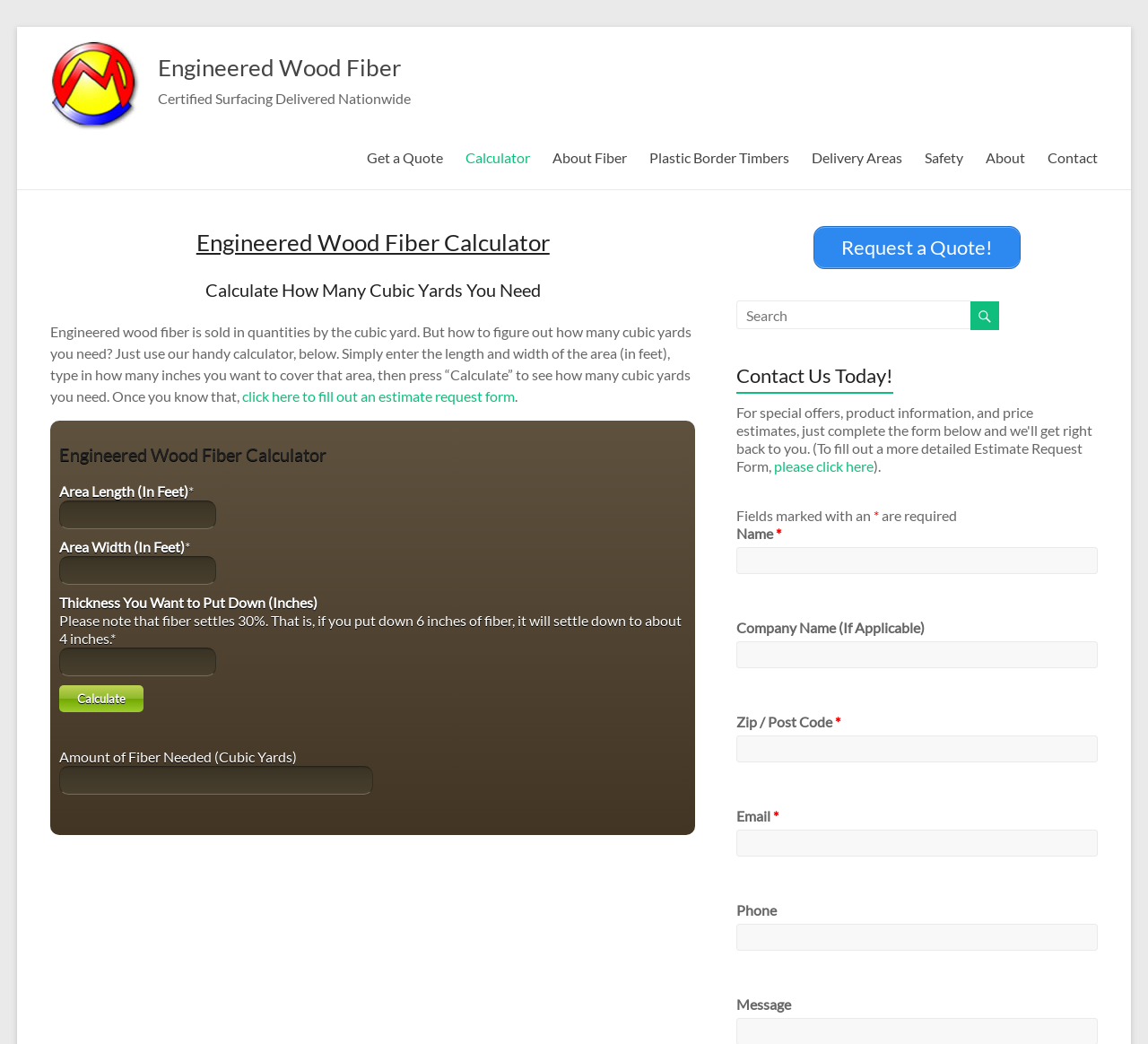Refer to the image and provide a thorough answer to this question:
What happens to the fiber when it settles?

The webpage states that 'fiber settles 30%. That is, if you put down 6 inches of fiber, it will settle down to about 4 inches.' This implies that the fiber reduces by 30% when it settles.